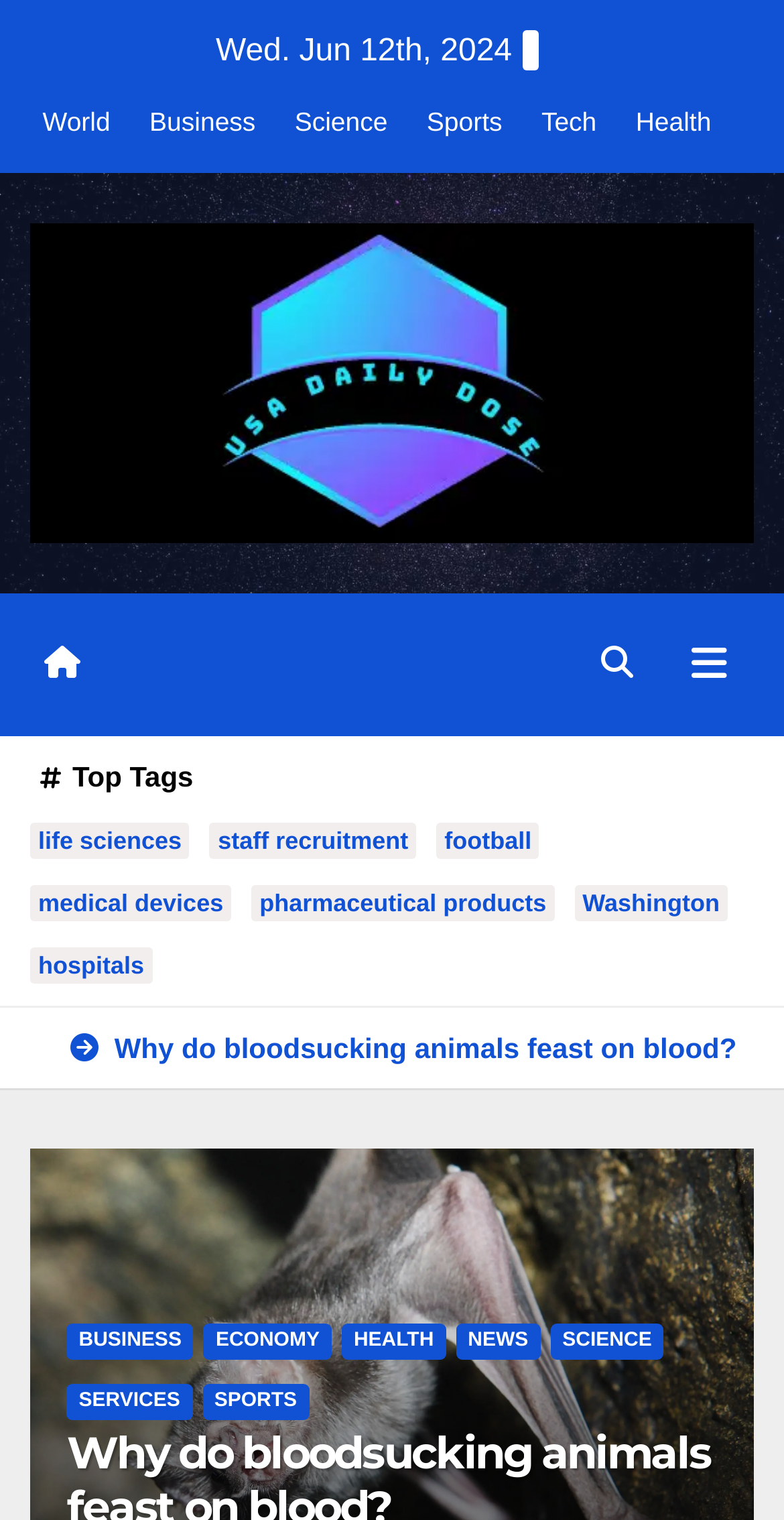Find the bounding box coordinates of the area to click in order to follow the instruction: "Click on the Why do bloodsucking animals feast on blood? article".

[0.038, 0.679, 0.95, 0.7]